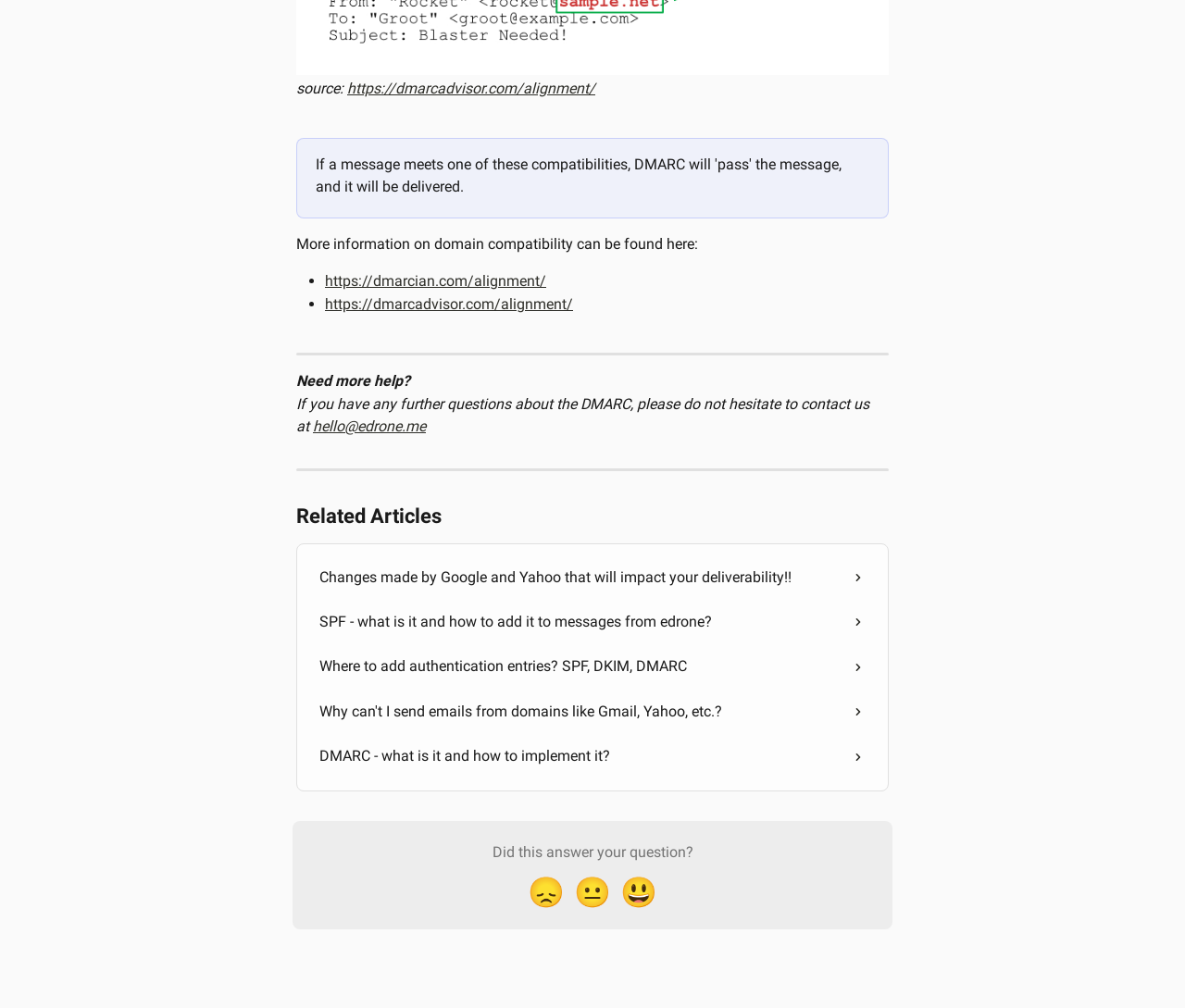Utilize the details in the image to give a detailed response to the question: How can users contact the website for further questions about DMARC?

The webpage provides a contact email address 'hello@edrone.me' for users who have further questions about DMARC. This email address is located at the bottom of the webpage, below the related articles section.